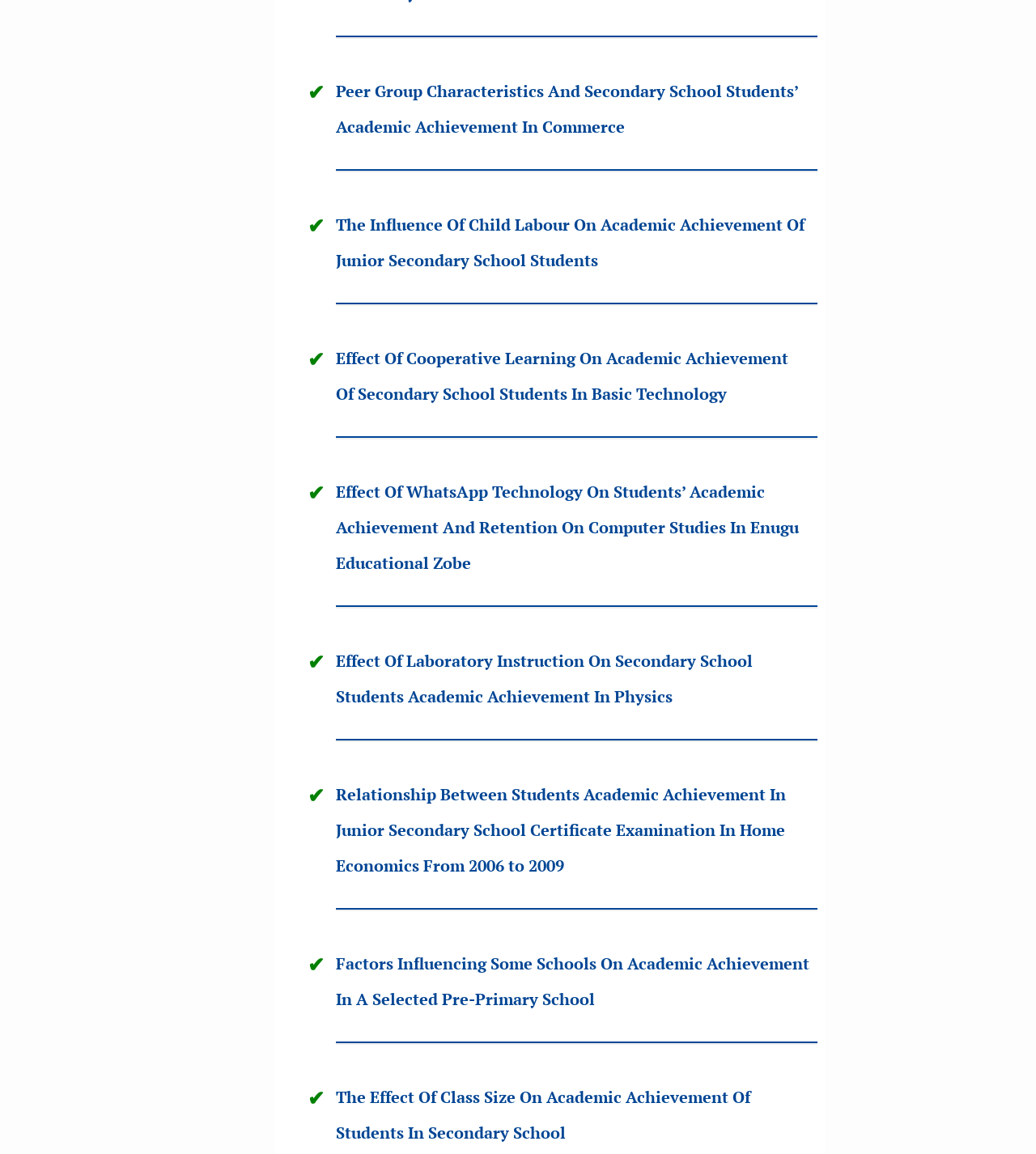Give a short answer using one word or phrase for the question:
How many links are on this webpage?

10